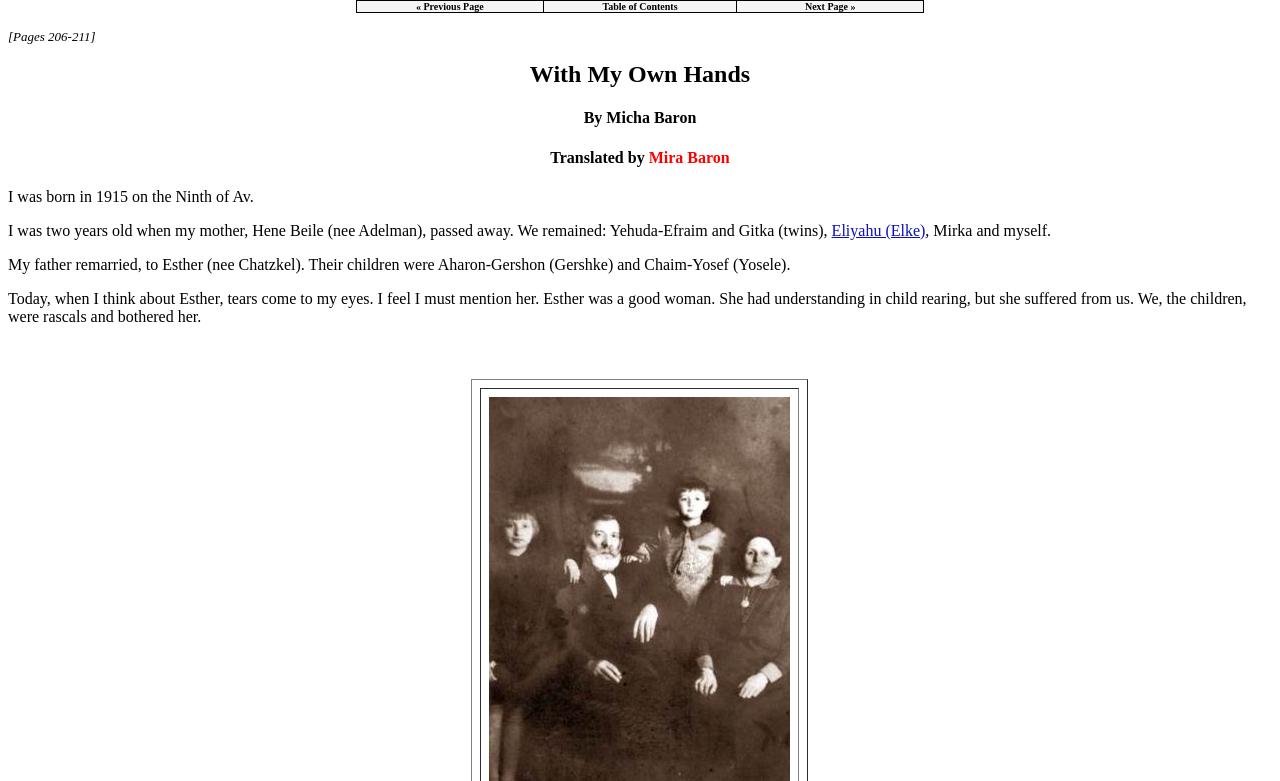Determine the bounding box coordinates for the UI element matching this description: "Eliyahu (Elke)".

[0.65, 0.284, 0.723, 0.306]